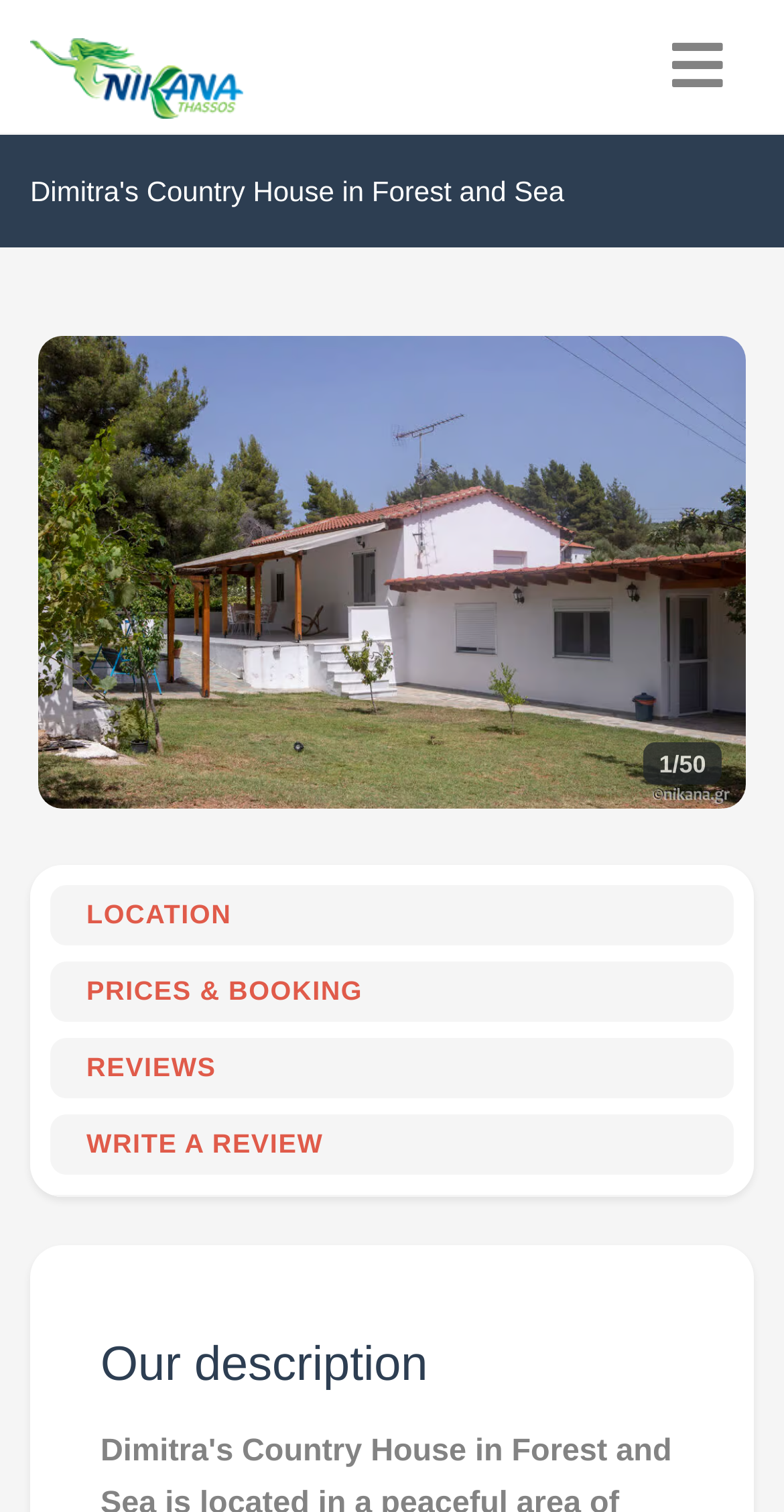Explain the webpage in detail.

The webpage is about Dimitra's Country House in Forest and Sea, a accommodation located in Nikiti, Sithonia. At the top left, there is a link to the "Home" page, accompanied by a small image. Next to it, there is a button to toggle navigation, which is not expanded by default.

Below the navigation button, the main title "Dimitra's Country House in Forest and Sea" is prominently displayed. Underneath the title, there is a large image showcasing the country house.

On the right side of the image, there is a small text "1/50", which might indicate that there are 50 images in total. Below the image, there are four links: "LOCATION", "PRICES & BOOKING", "REVIEWS", and "WRITE A REVIEW", which are aligned vertically and take up most of the width of the page.

At the bottom of the page, there is a heading "Our description", which suggests that a detailed description of the country house will follow.